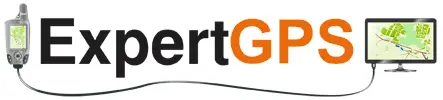Summarize the image with a detailed caption.

The image prominently features the logo of ExpertGPS, symbolizing their mapping software that integrates both GIS and CAD/DXF support. On the left, there’s a graphic representation of a GPS device, highlighting the software's compatibility with Garmin, Magellan, and Lowrance GPS receivers. To the right, an image of a computer monitor displays a detailed map, illustrating the software's capabilities for navigating and managing geographic data. Together, these elements convey ExpertGPS's commitment to providing powerful tools for both professional and personal use in mapping and navigation.